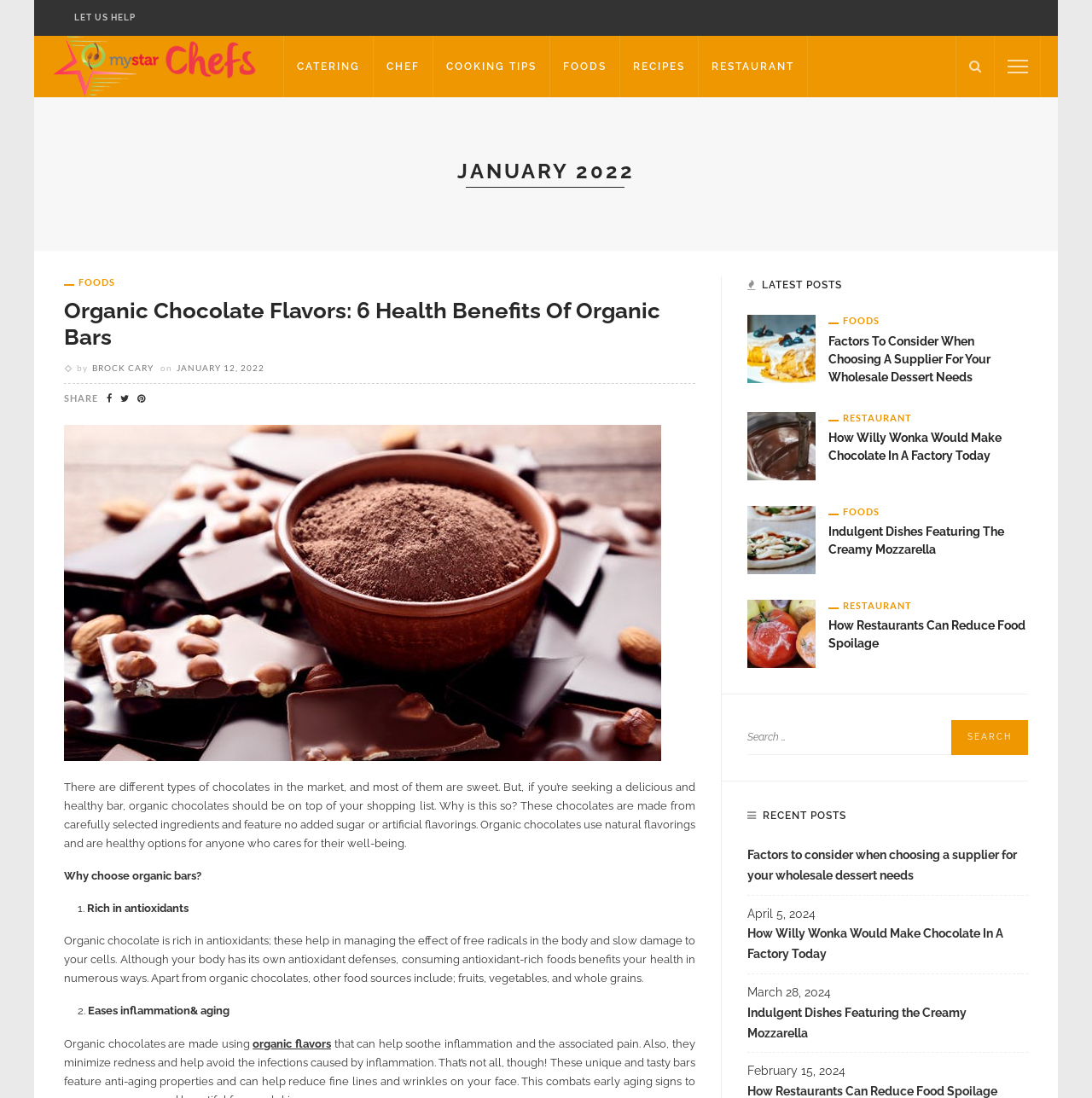Specify the bounding box coordinates of the area to click in order to execute this command: 'View the 'LATEST POSTS''. The coordinates should consist of four float numbers ranging from 0 to 1, and should be formatted as [left, top, right, bottom].

[0.684, 0.252, 0.771, 0.268]